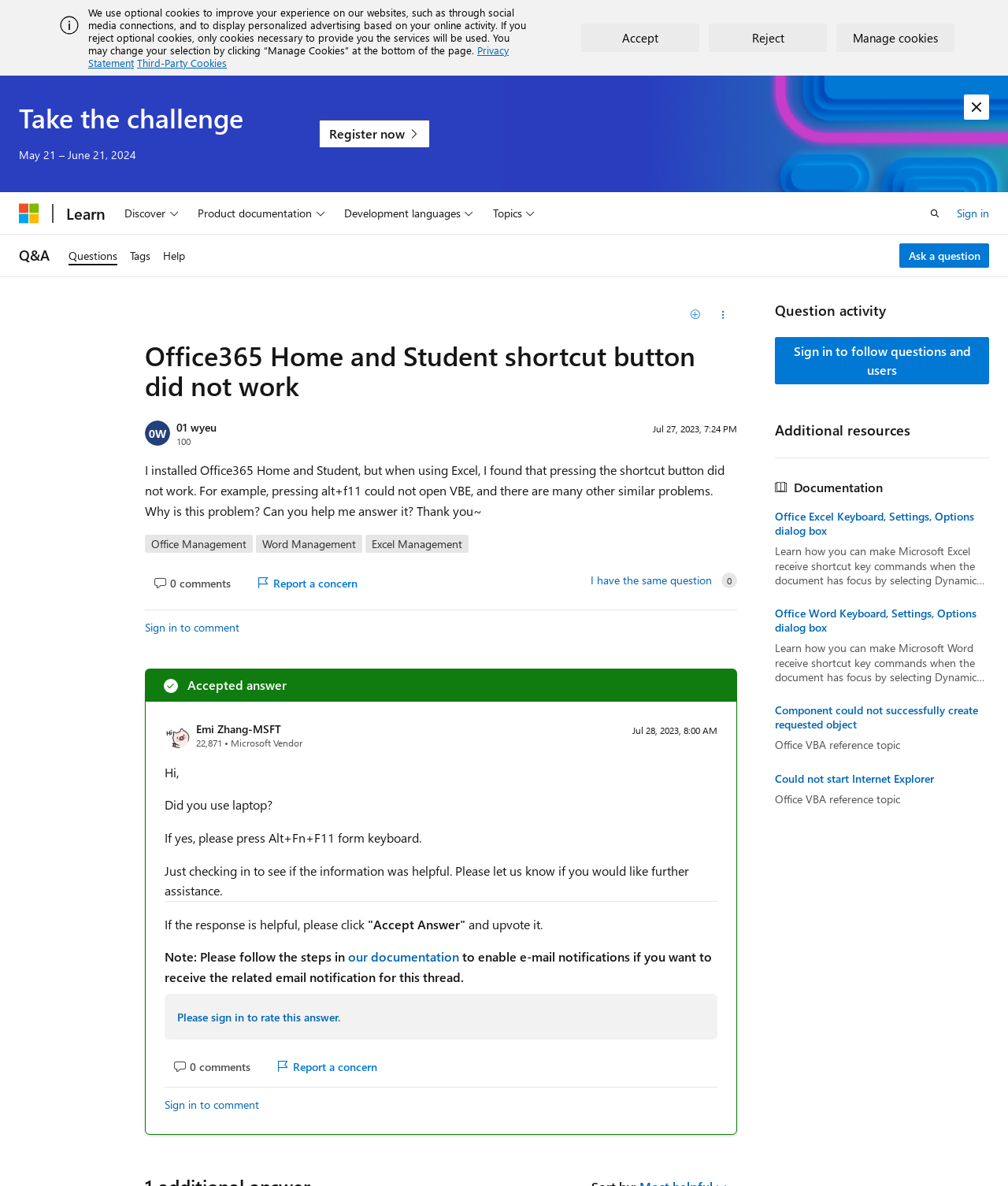Can you specify the bounding box coordinates of the area that needs to be clicked to fulfill the following instruction: "Click the 'Ask a question' button"?

[0.892, 0.205, 0.981, 0.226]